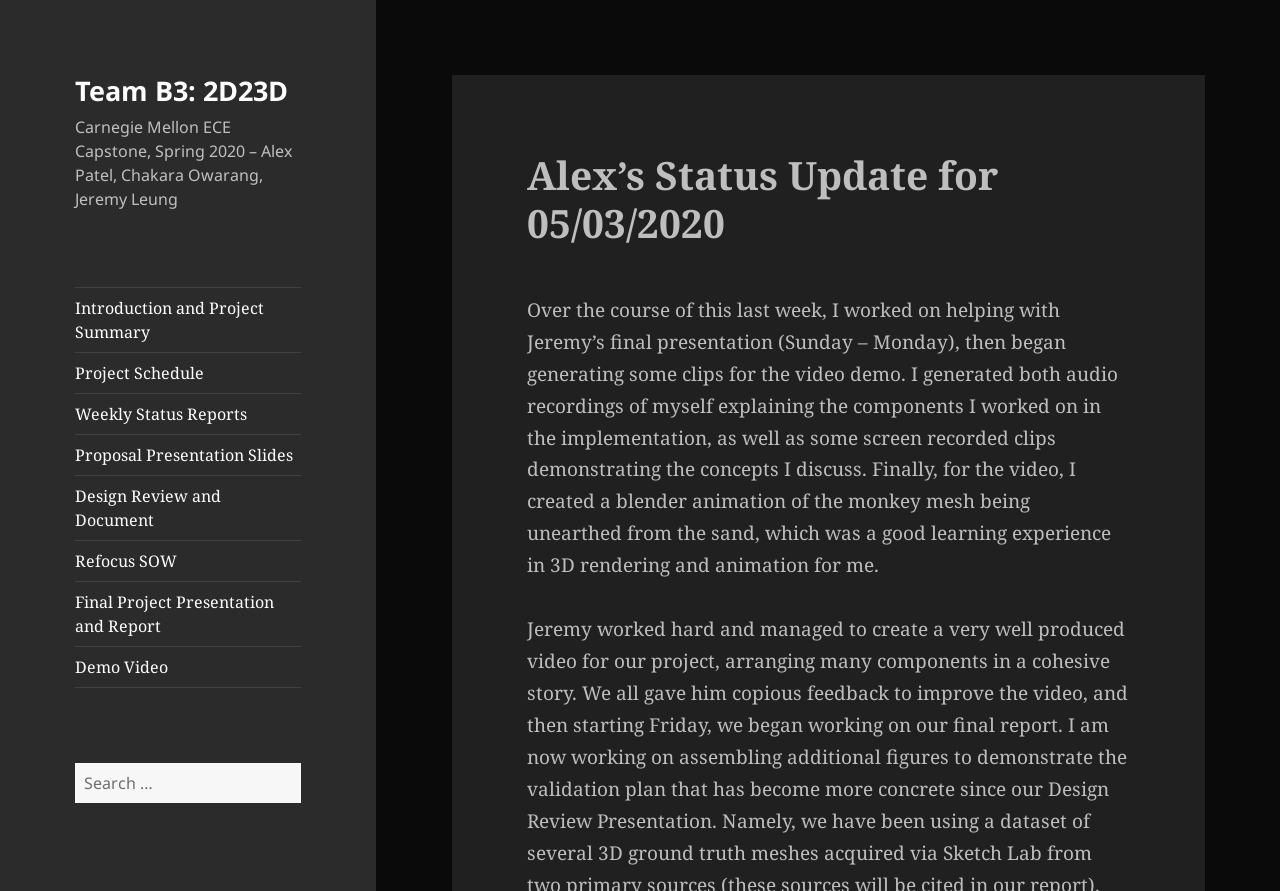Determine the bounding box coordinates of the area to click in order to meet this instruction: "watch the demo video".

[0.059, 0.726, 0.235, 0.771]